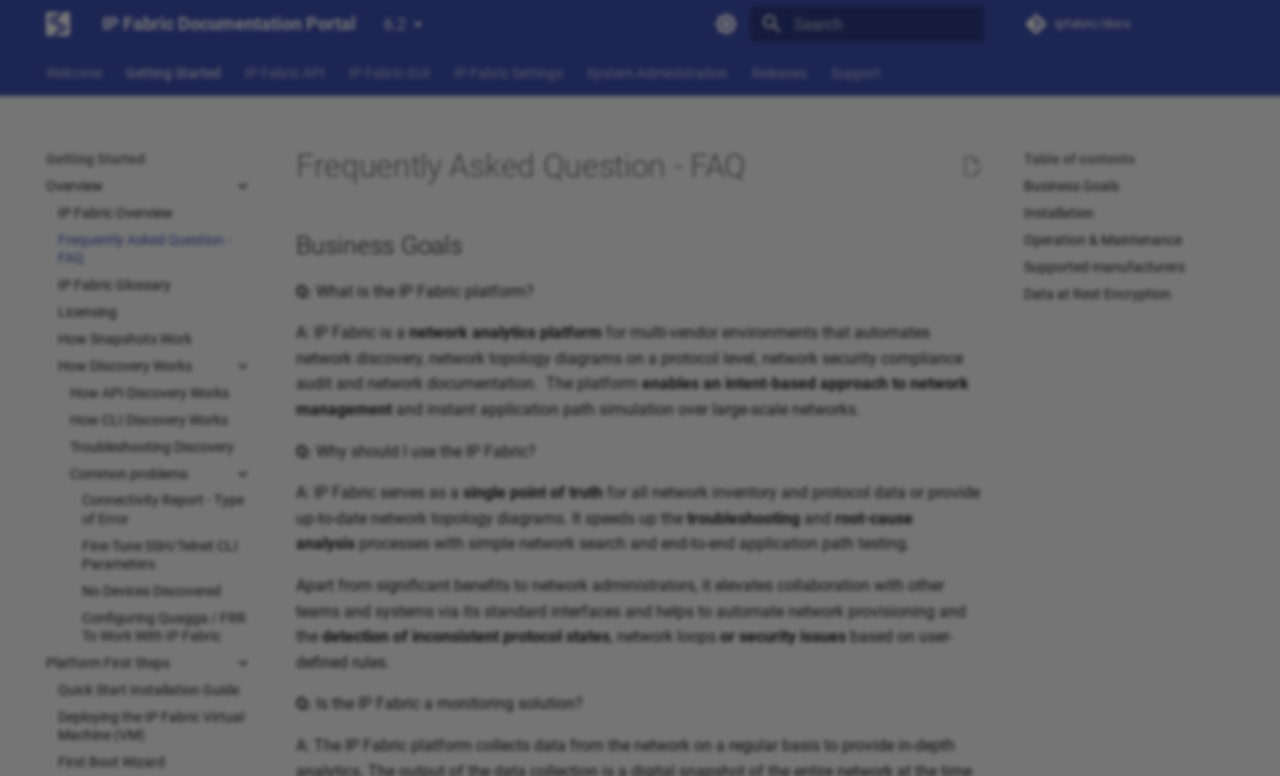Find the bounding box coordinates for the area that must be clicked to perform this action: "Search".

[0.586, 0.008, 0.769, 0.054]